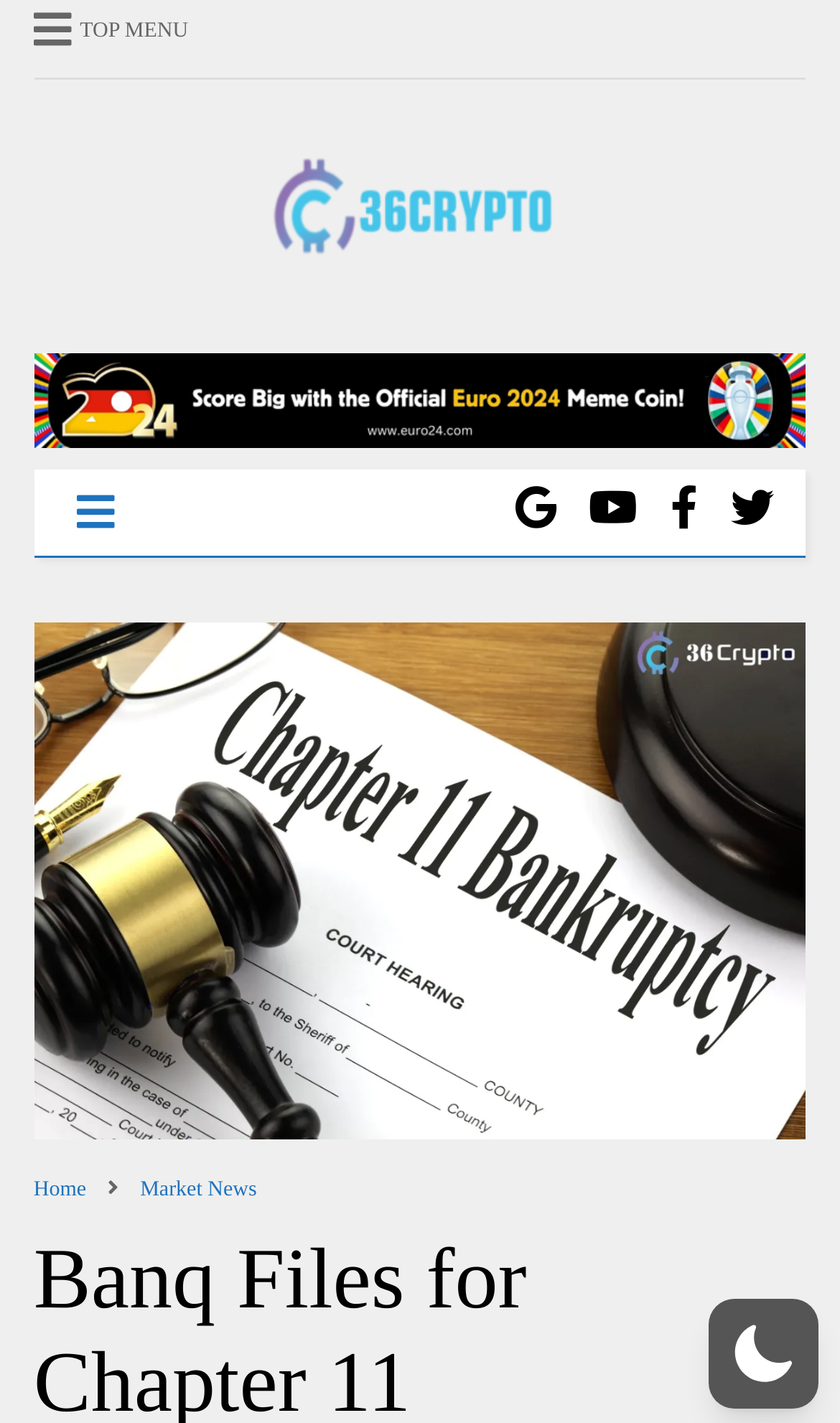How many navigation links are present?
Give a single word or phrase answer based on the content of the image.

2